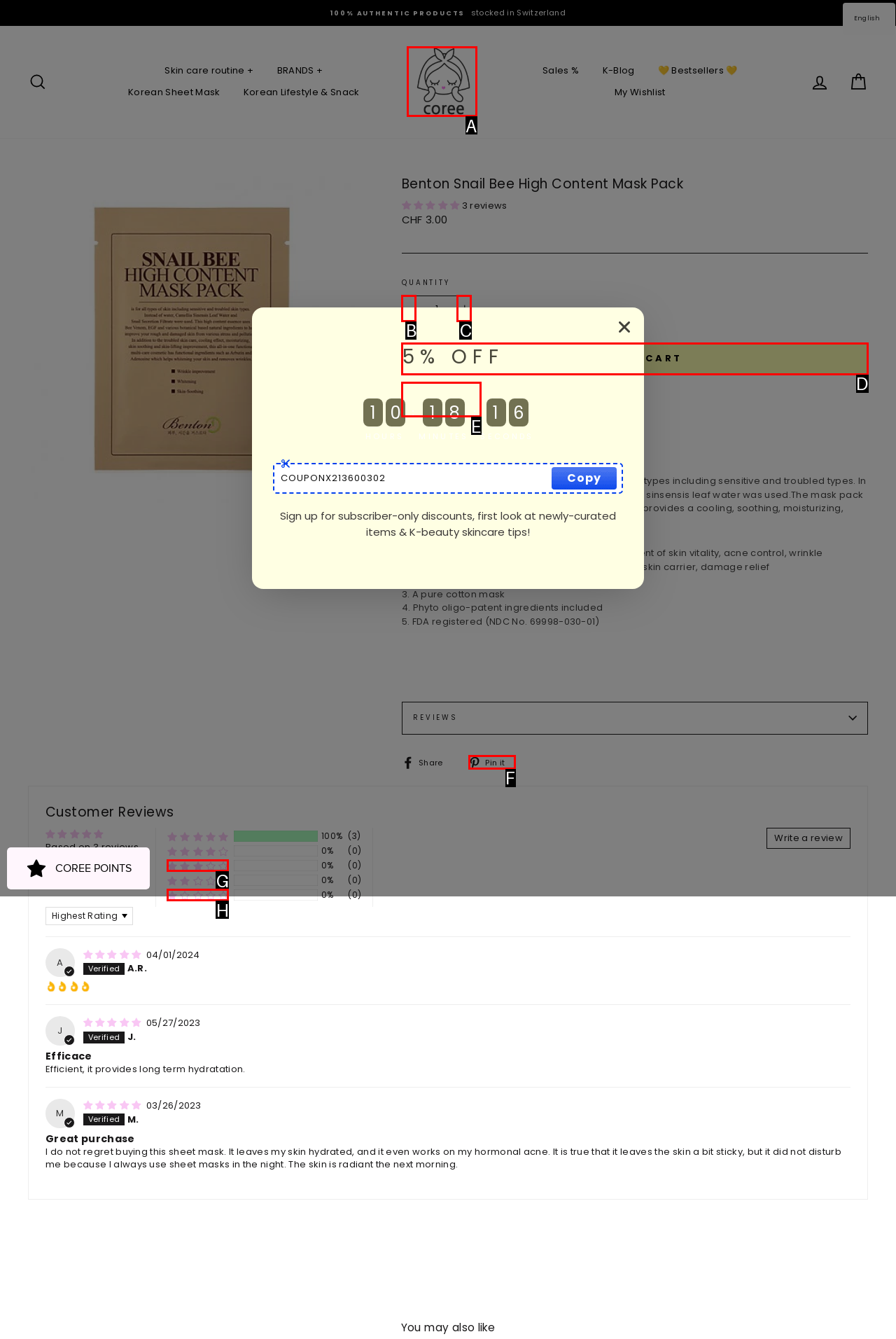Based on the choices marked in the screenshot, which letter represents the correct UI element to perform the task: Add the product to your cart?

D